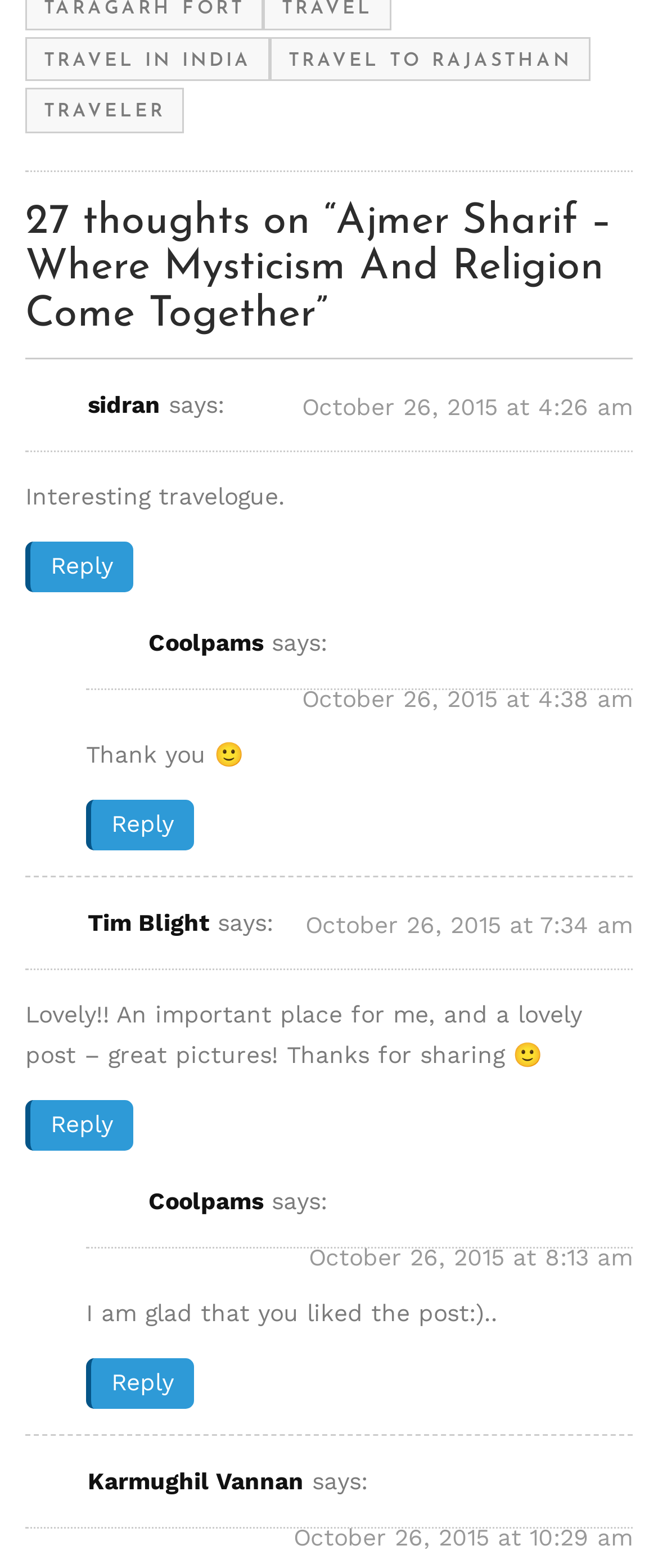Can you find the bounding box coordinates for the UI element given this description: "Karmughil Vannan"? Provide the coordinates as four float numbers between 0 and 1: [left, top, right, bottom].

[0.438, 0.831, 0.753, 0.848]